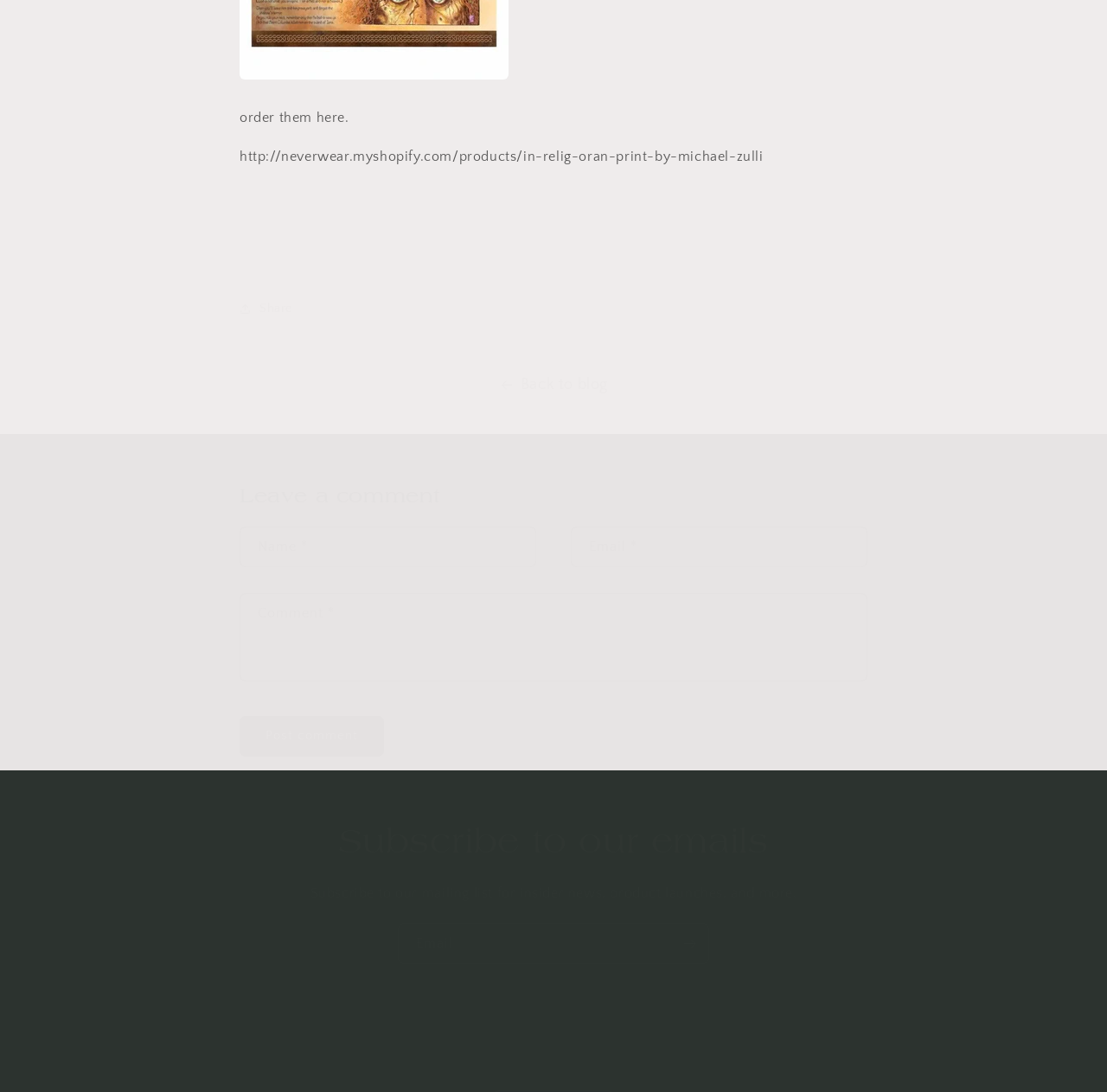What is the purpose of the 'Share' button?
Refer to the image and give a detailed answer to the query.

The 'Share' button is located inside a 'Details' element, which suggests that it is used to share the content of the webpage. The exact sharing mechanism is not specified, but it is likely to be a social media sharing feature.